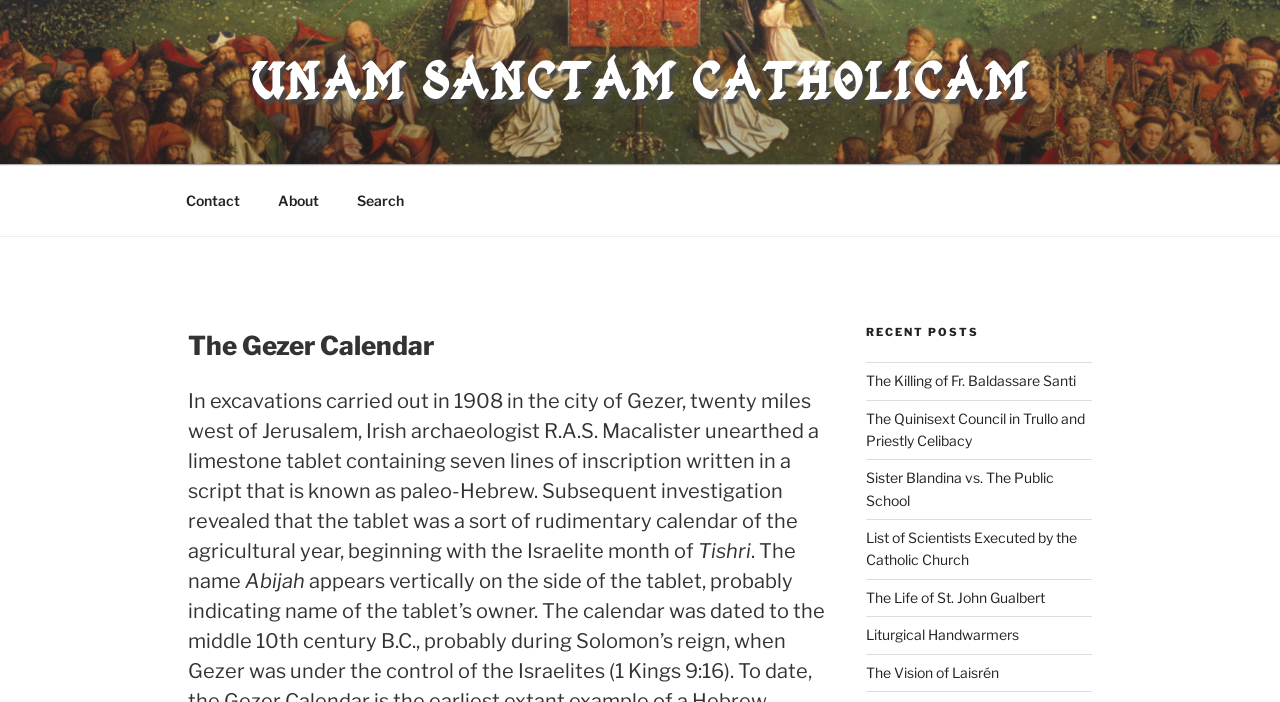Determine the bounding box coordinates for the clickable element to execute this instruction: "search using the 'Search' link". Provide the coordinates as four float numbers between 0 and 1, i.e., [left, top, right, bottom].

[0.265, 0.251, 0.329, 0.321]